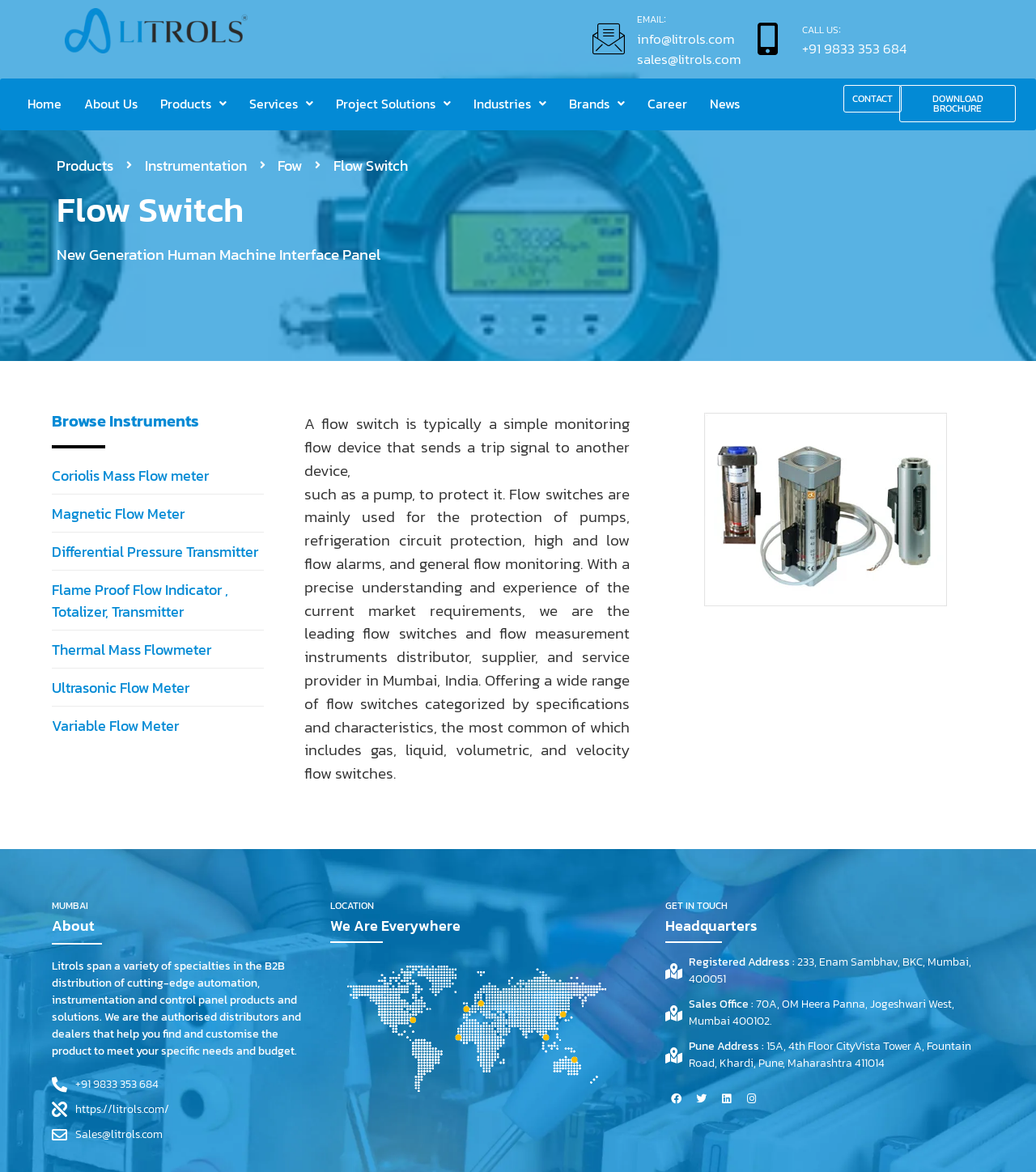What type of products does the company offer?
Provide a comprehensive and detailed answer to the question.

I found the type of products offered by the company by reading the text on the webpage, which says 'We are the leading flow switches and flow measurement instruments distributor, supplier, and service provider in Mumbai, India'.